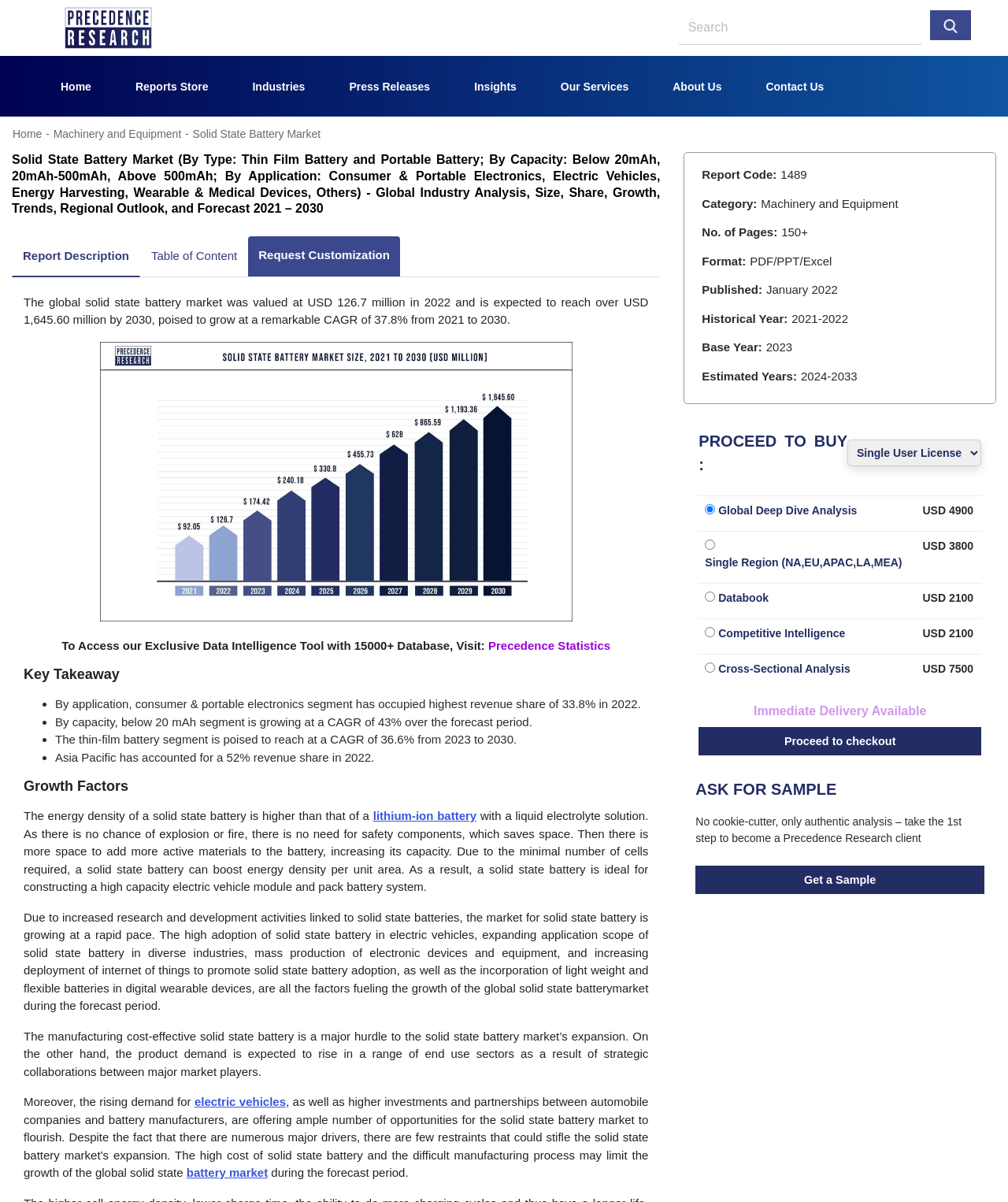Please predict the bounding box coordinates of the element's region where a click is necessary to complete the following instruction: "visit precedence research". The coordinates should be represented by four float numbers between 0 and 1, i.e., [left, top, right, bottom].

[0.064, 0.017, 0.151, 0.028]